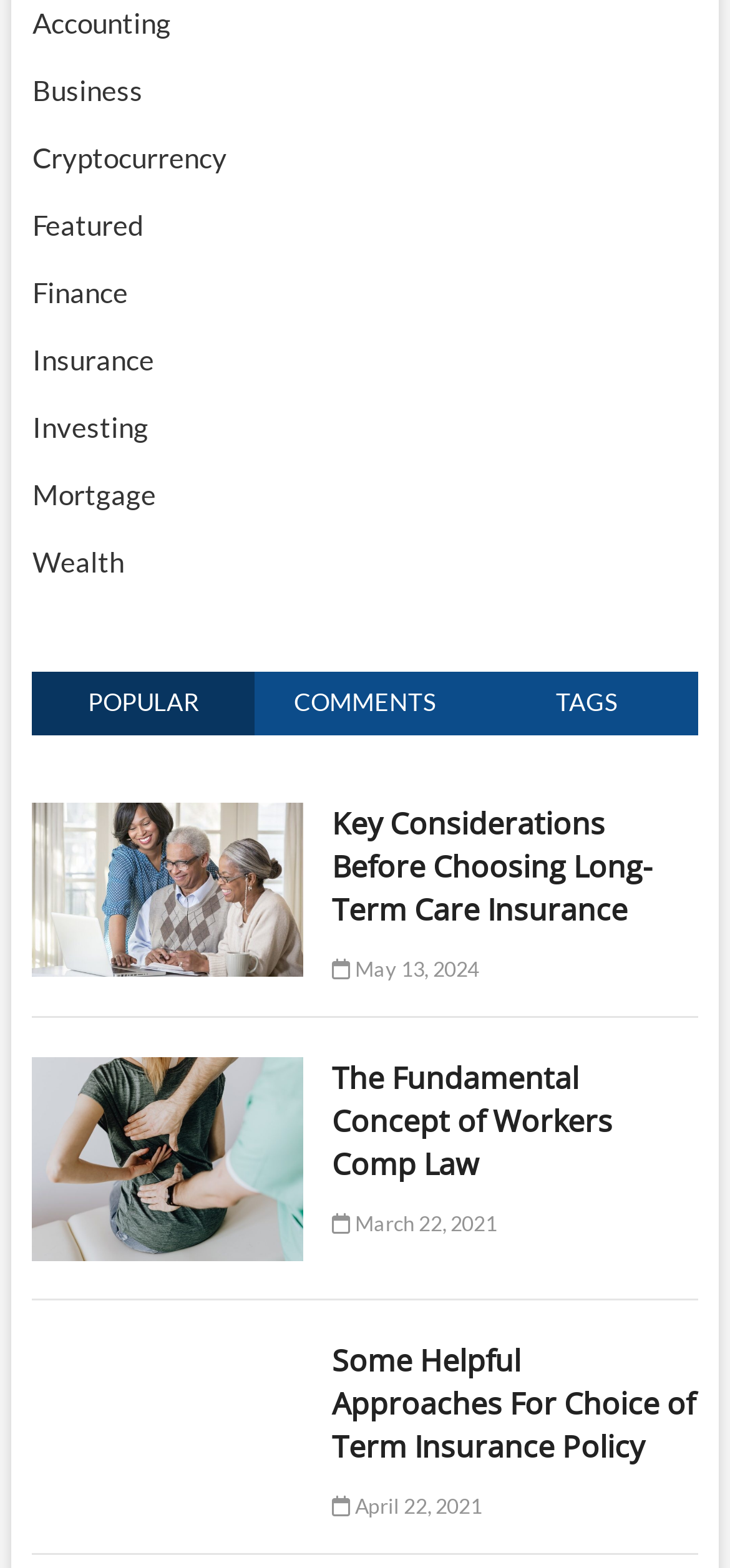What is the date of the second article?
Look at the screenshot and give a one-word or phrase answer.

March 22, 2021